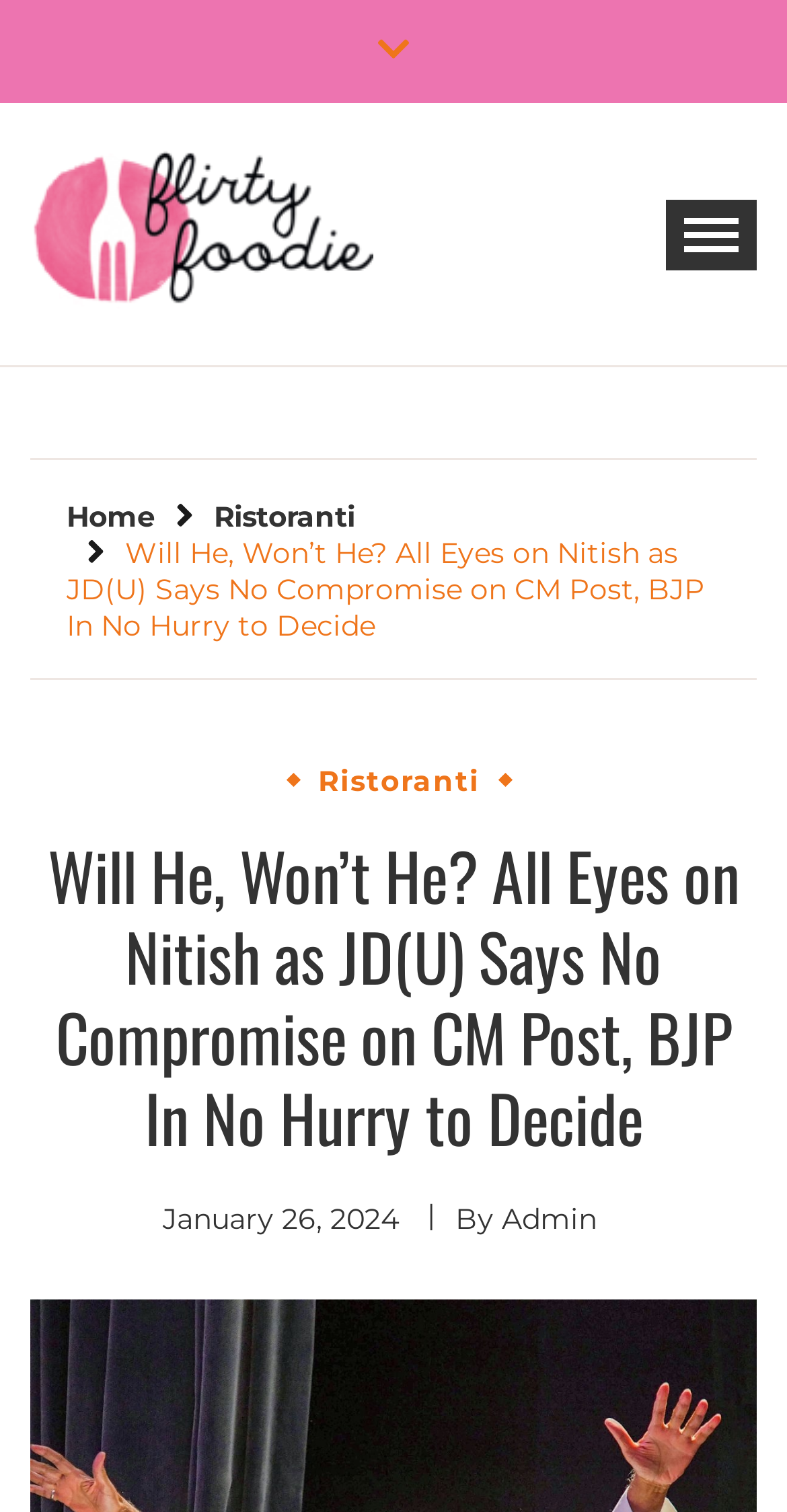Please reply to the following question with a single word or a short phrase:
What is the name of the website?

FlirtyFoodie